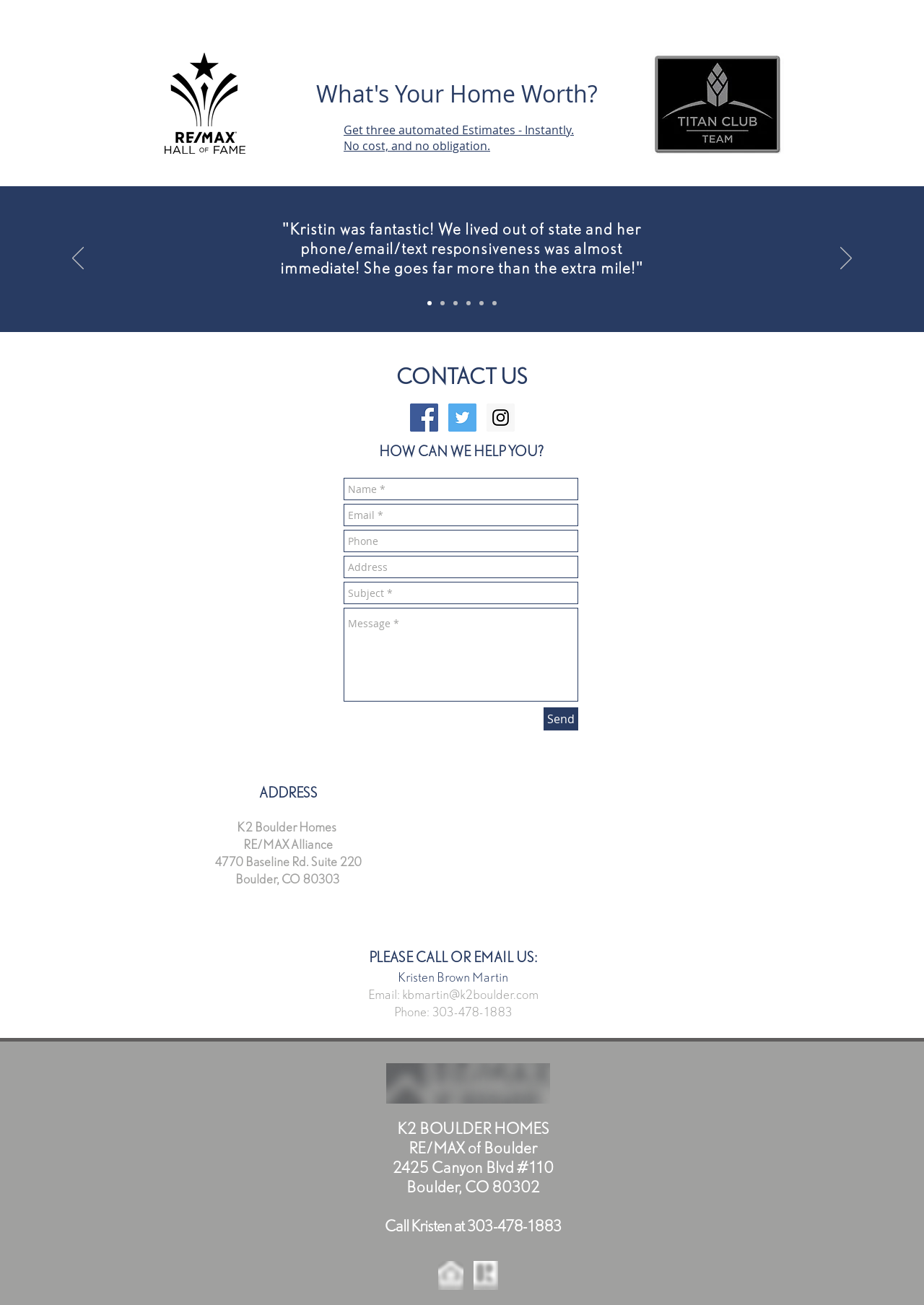Identify and provide the bounding box coordinates of the UI element described: "security systems in Michigan". The coordinates should be formatted as [left, top, right, bottom], with each number being a float between 0 and 1.

None